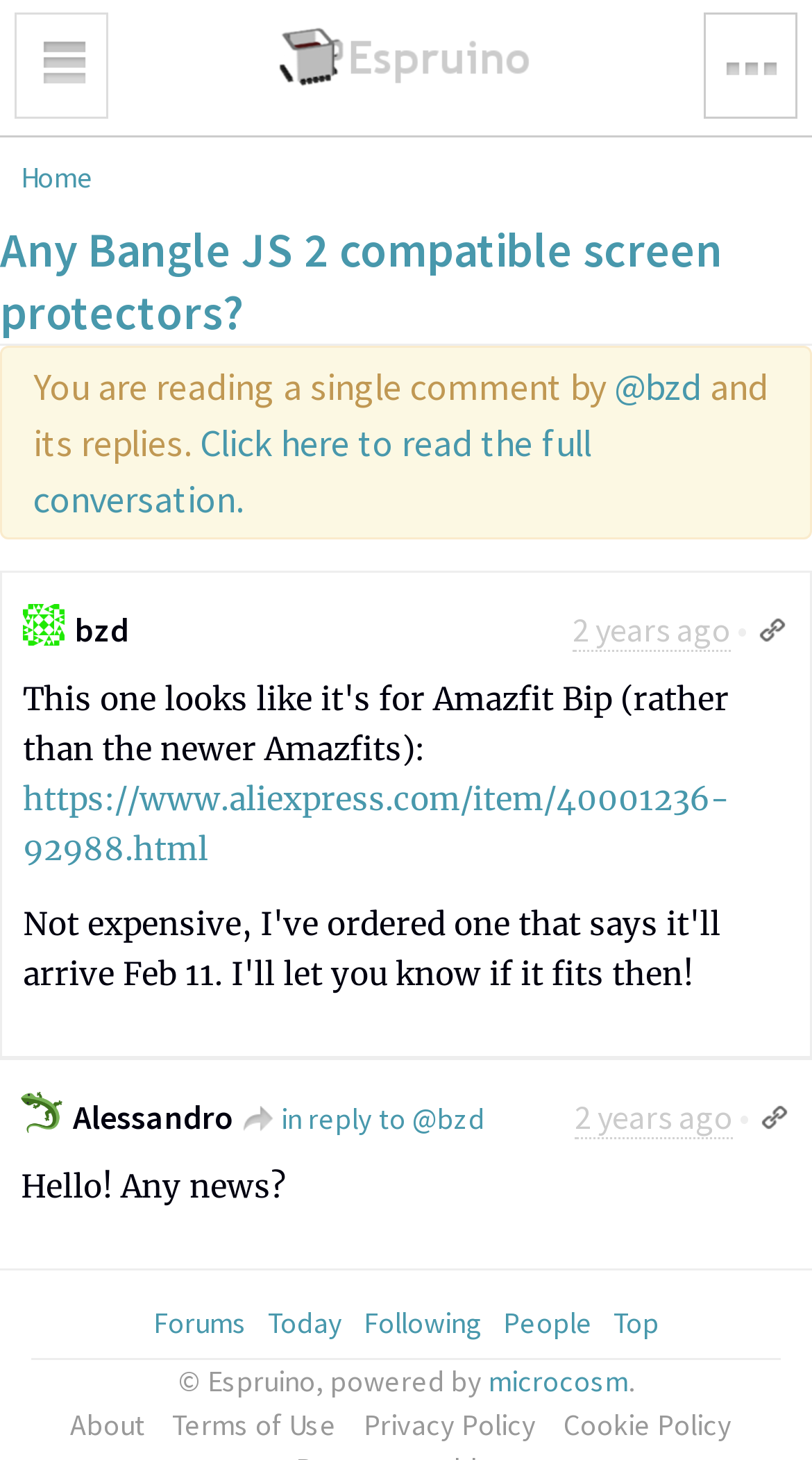Show the bounding box coordinates of the region that should be clicked to follow the instruction: "Go to the forums."

[0.188, 0.893, 0.304, 0.919]